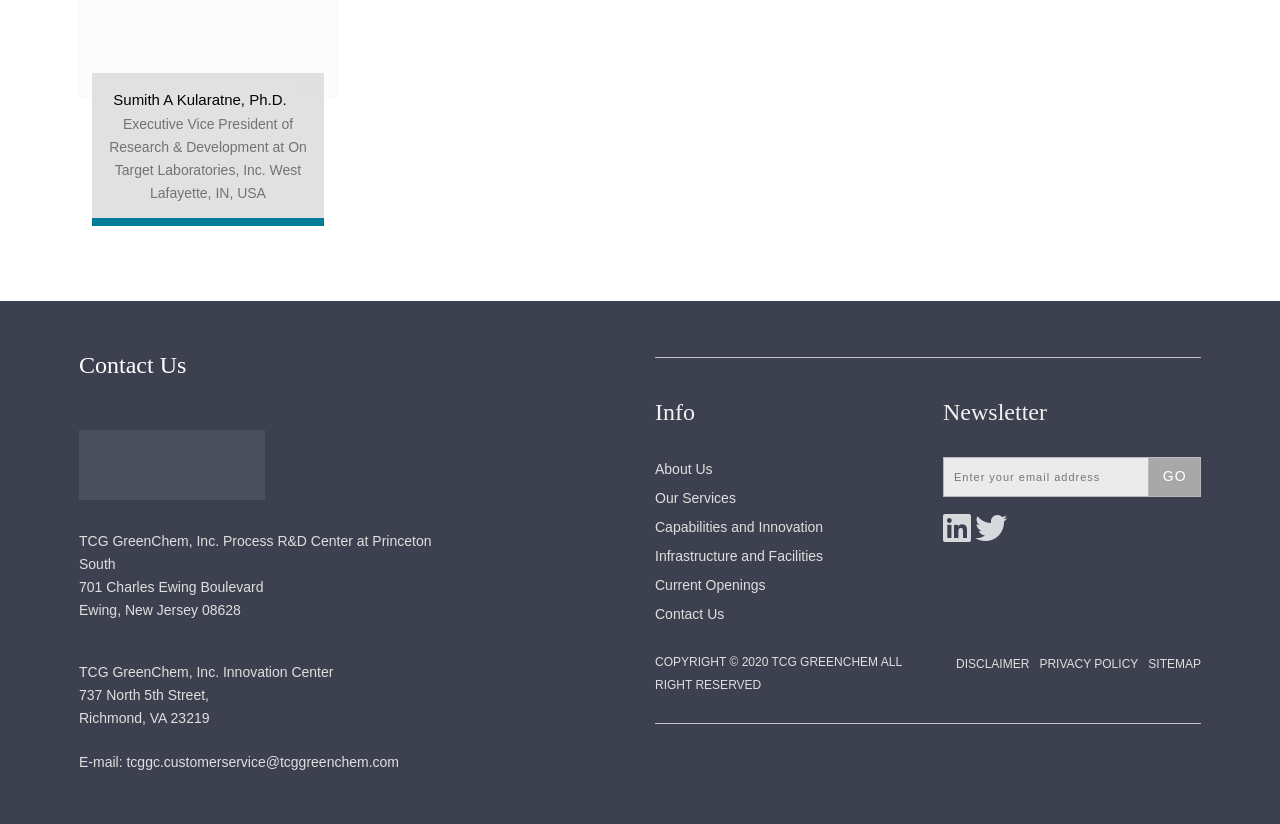Bounding box coordinates should be provided in the format (top-left x, top-left y, bottom-right x, bottom-right y) with all values between 0 and 1. Identify the bounding box for this UI element: Infrastructure and Facilities

[0.512, 0.662, 0.643, 0.688]